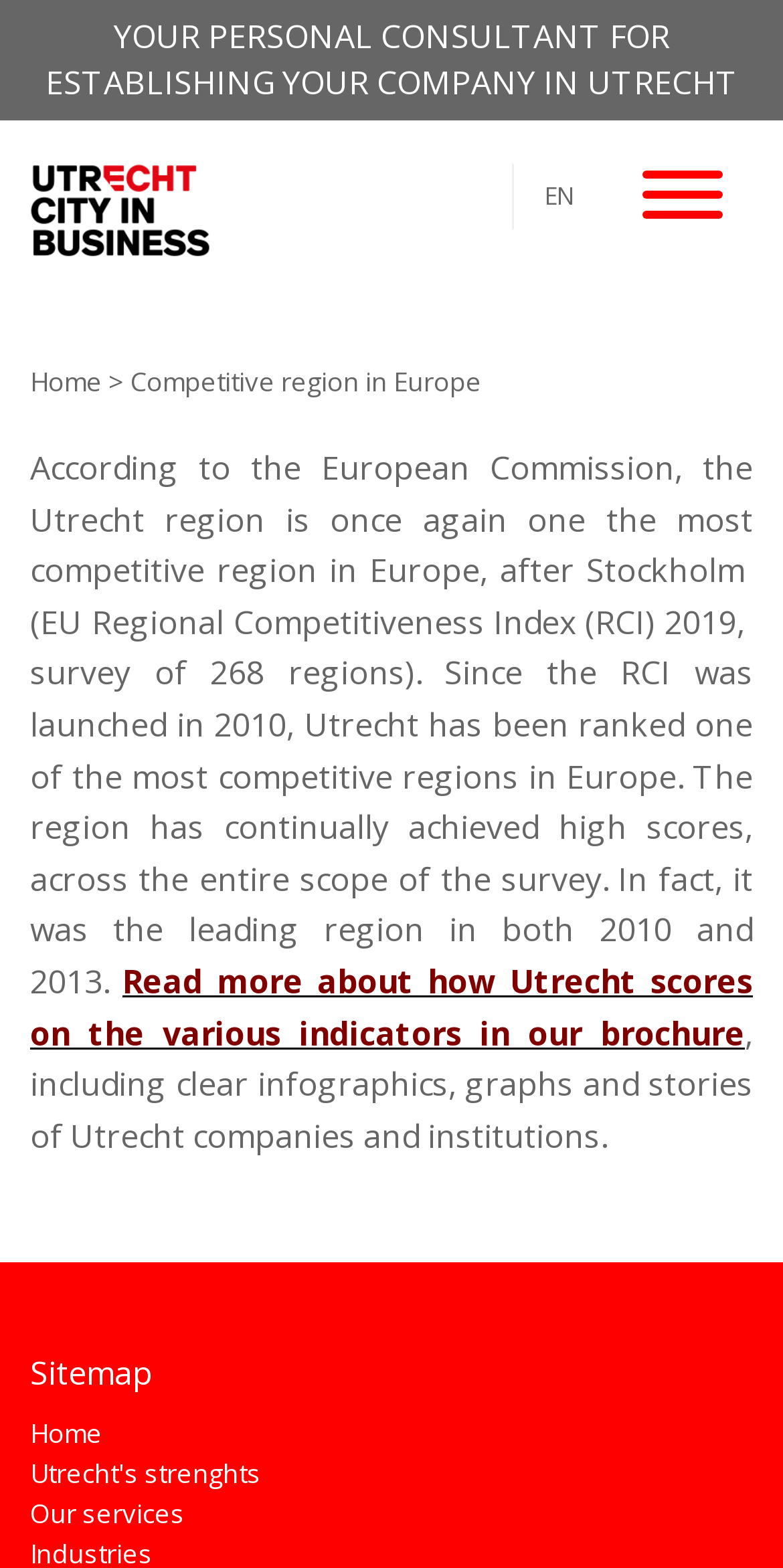Please give a concise answer to this question using a single word or phrase: 
What is the language of the webpage?

EN